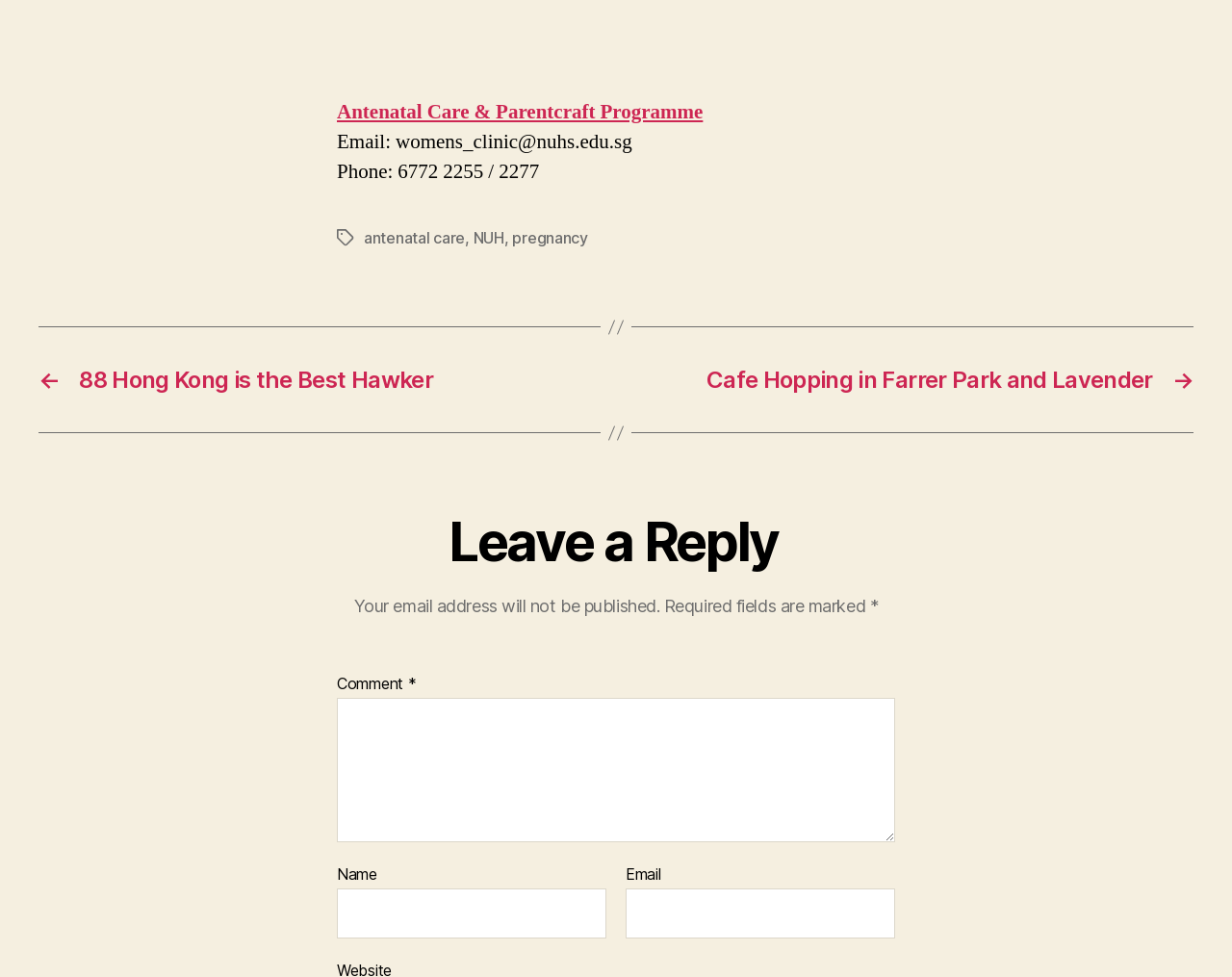Examine the image carefully and respond to the question with a detailed answer: 
What is required to be filled in when leaving a comment?

I inferred what is required to be filled in when leaving a comment by looking at the required fields marked with an asterisk (*) next to the comment and name textboxes, which suggest that users must fill in these fields to leave a comment.